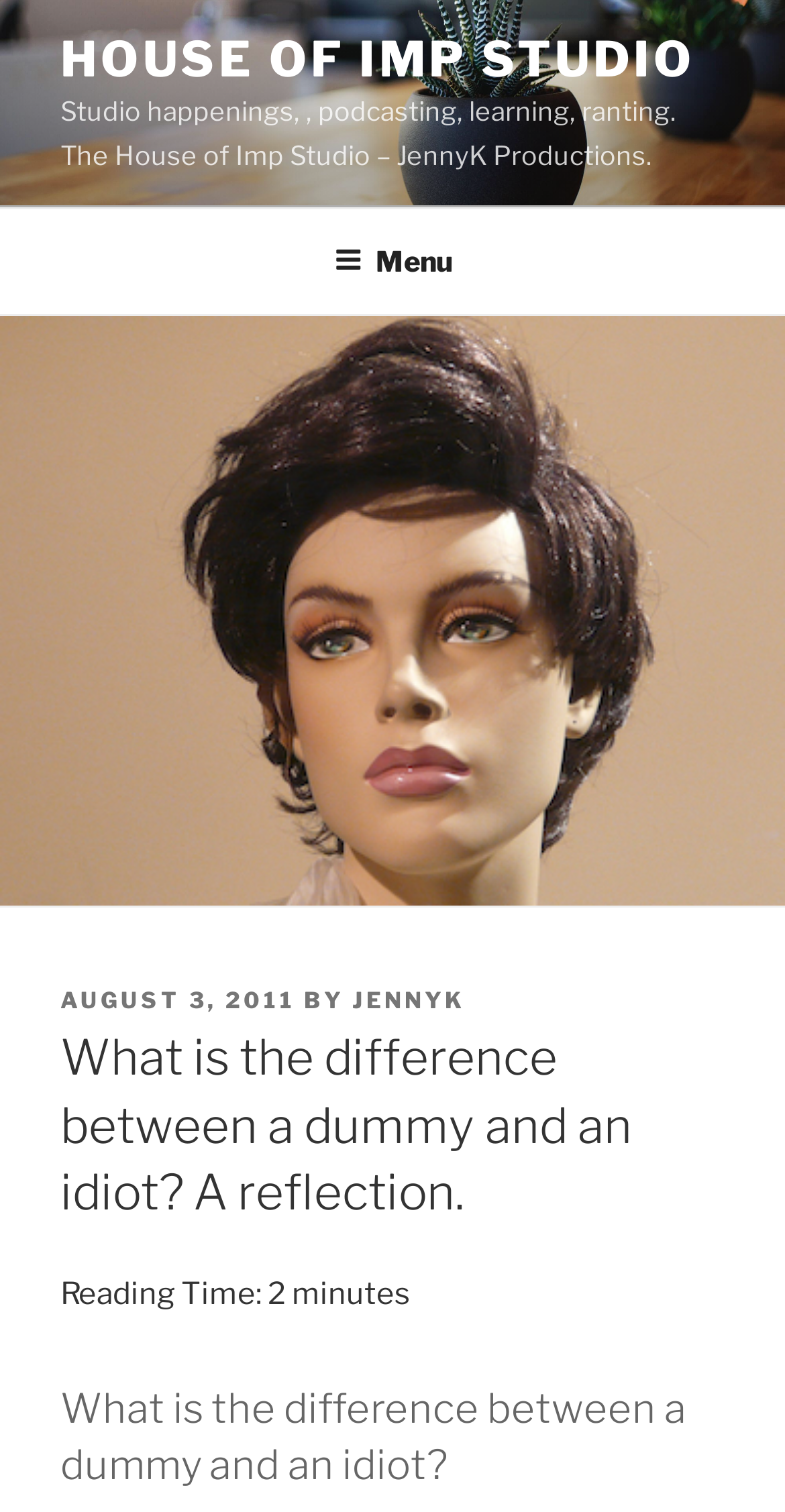Extract the bounding box coordinates for the UI element described by the text: "August 3, 2011December 19, 2018". The coordinates should be in the form of [left, top, right, bottom] with values between 0 and 1.

[0.077, 0.652, 0.377, 0.671]